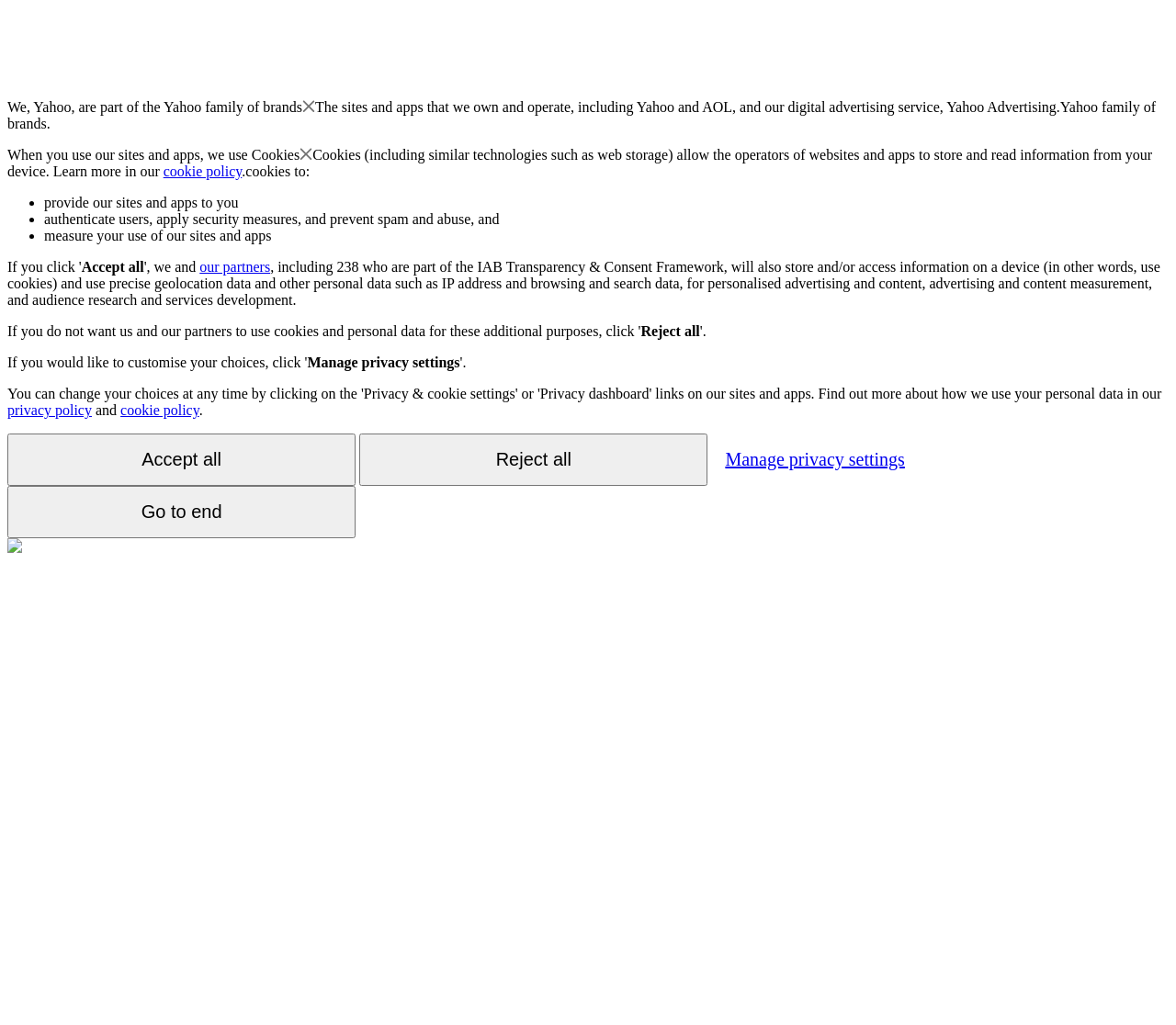Based on the element description "usegalaxy.eu support", predict the bounding box coordinates of the UI element.

None